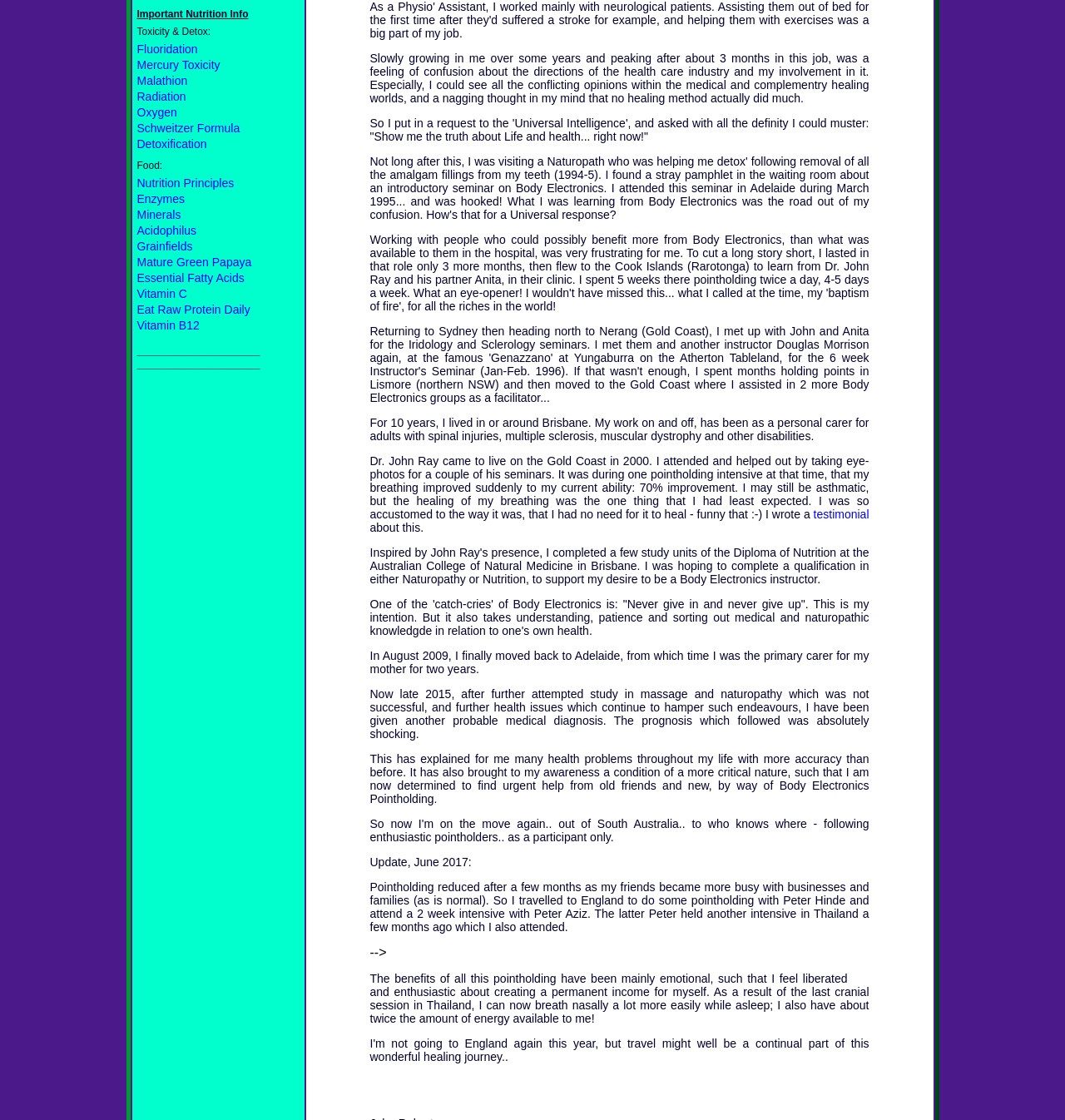Given the webpage screenshot and the description, determine the bounding box coordinates (top-left x, top-left y, bottom-right x, bottom-right y) that define the location of the UI element matching this description: Mercury Toxicity

[0.129, 0.052, 0.207, 0.064]